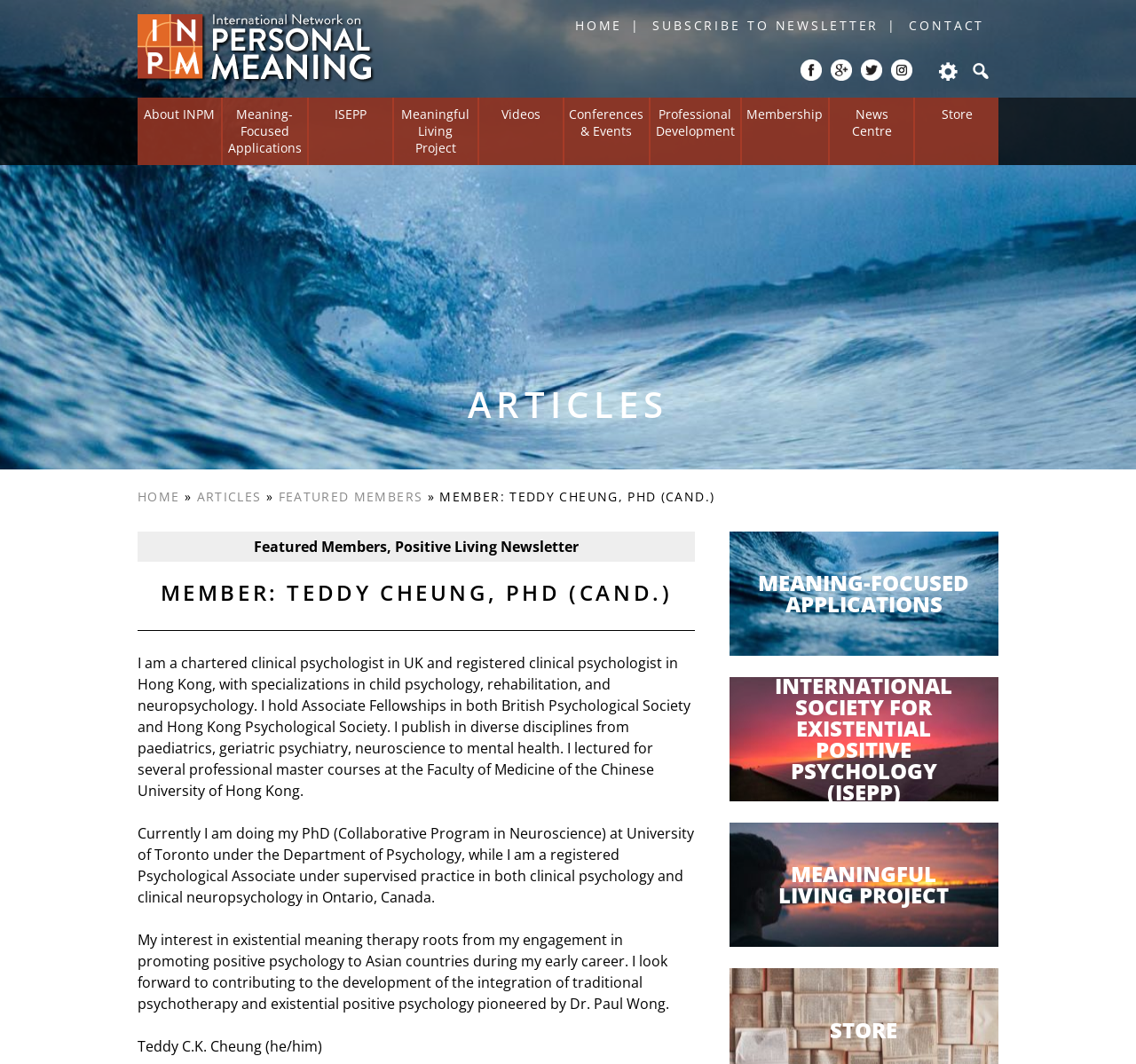Answer the following query concisely with a single word or phrase:
What is the university where Teddy Cheung is doing his PhD?

University of Toronto